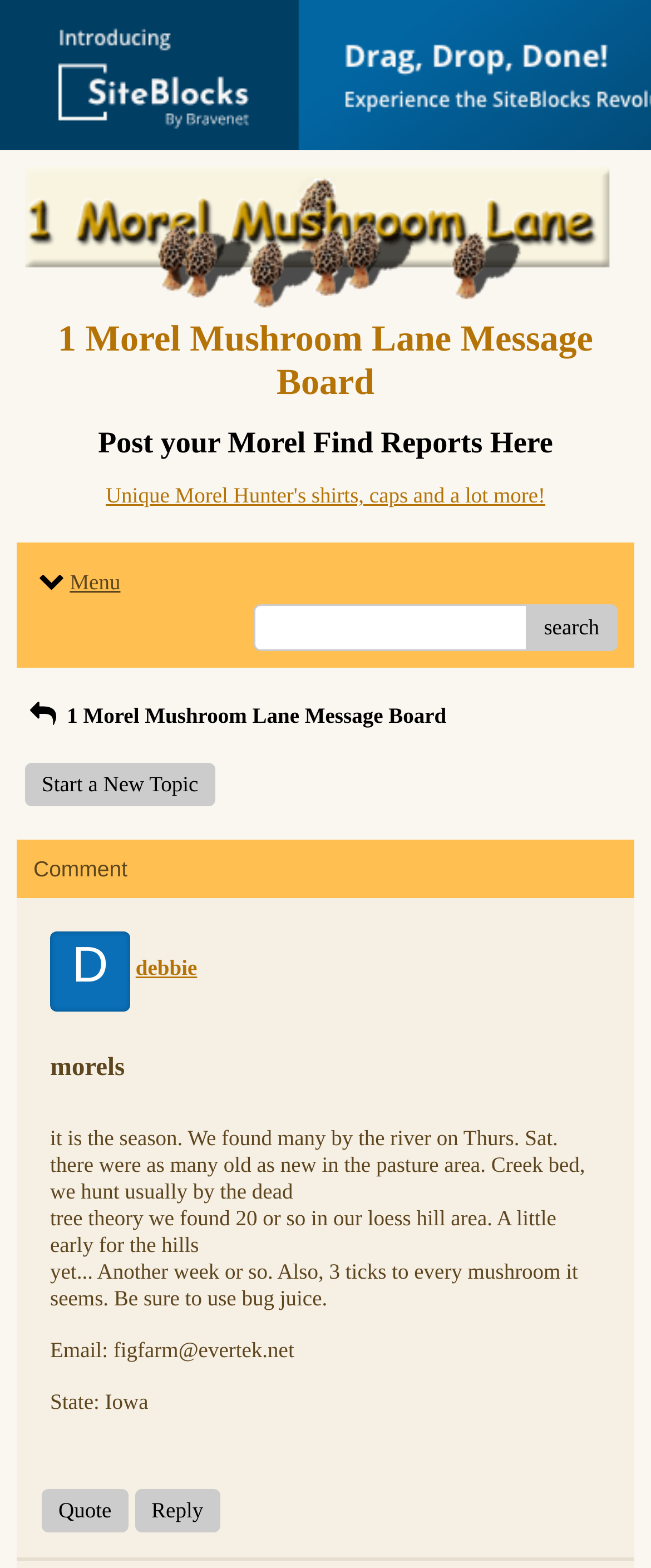Can you show the bounding box coordinates of the region to click on to complete the task described in the instruction: "Search for a topic"?

[0.807, 0.385, 0.949, 0.415]